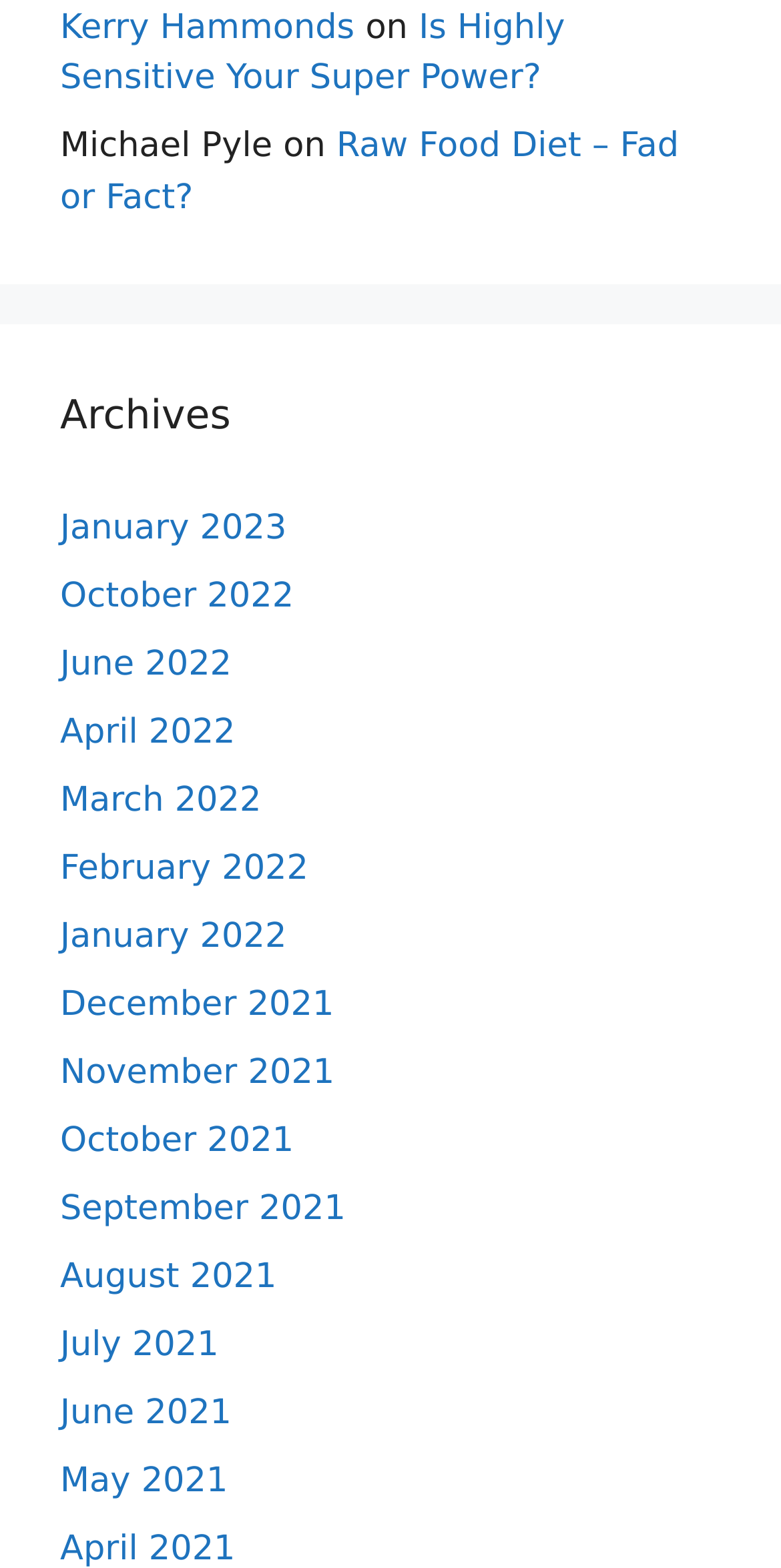Using the provided description: "December 2021", find the bounding box coordinates of the corresponding UI element. The output should be four float numbers between 0 and 1, in the format [left, top, right, bottom].

[0.077, 0.628, 0.428, 0.654]